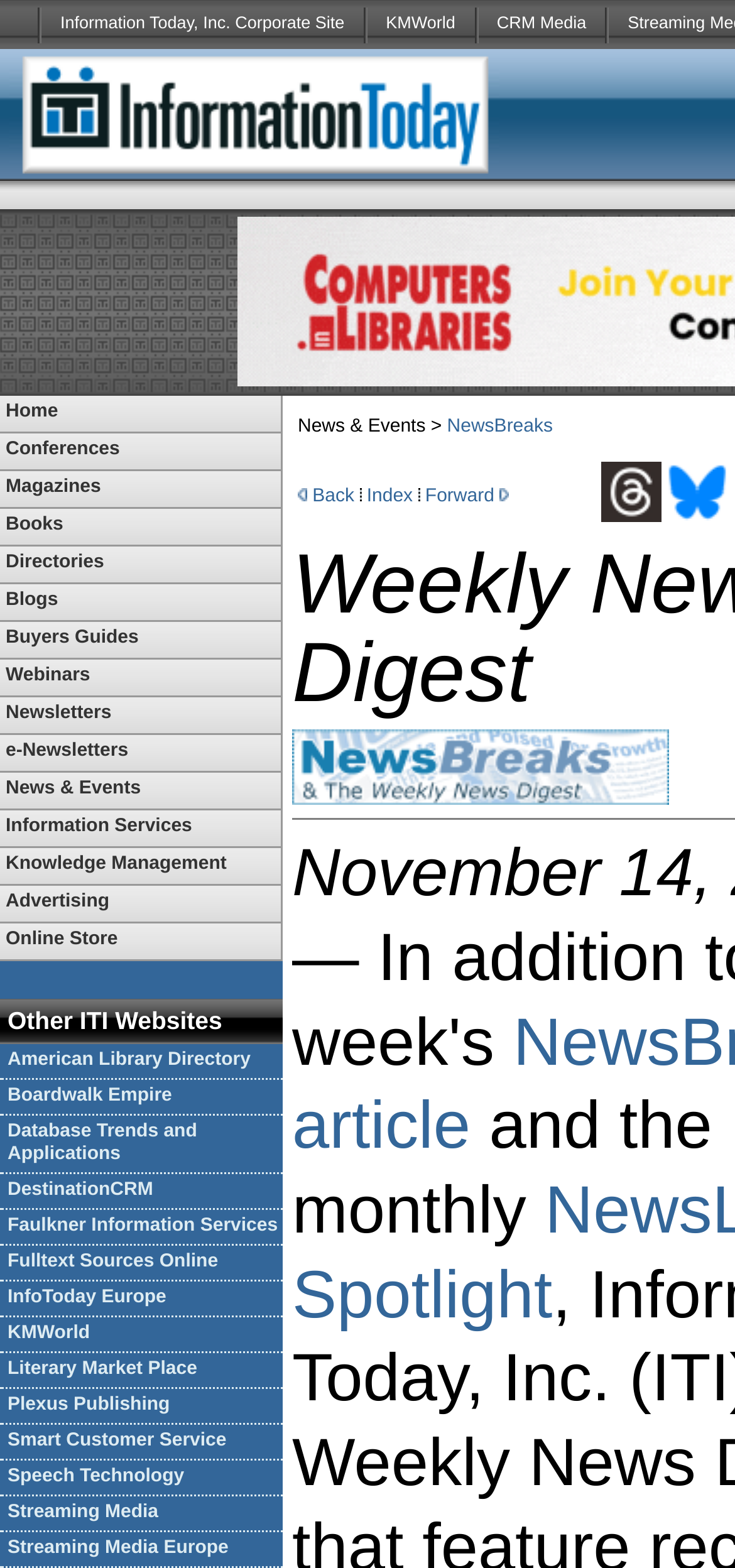Please locate the bounding box coordinates of the element that needs to be clicked to achieve the following instruction: "Click on the 'Threads' link". The coordinates should be four float numbers between 0 and 1, i.e., [left, top, right, bottom].

[0.817, 0.319, 0.908, 0.337]